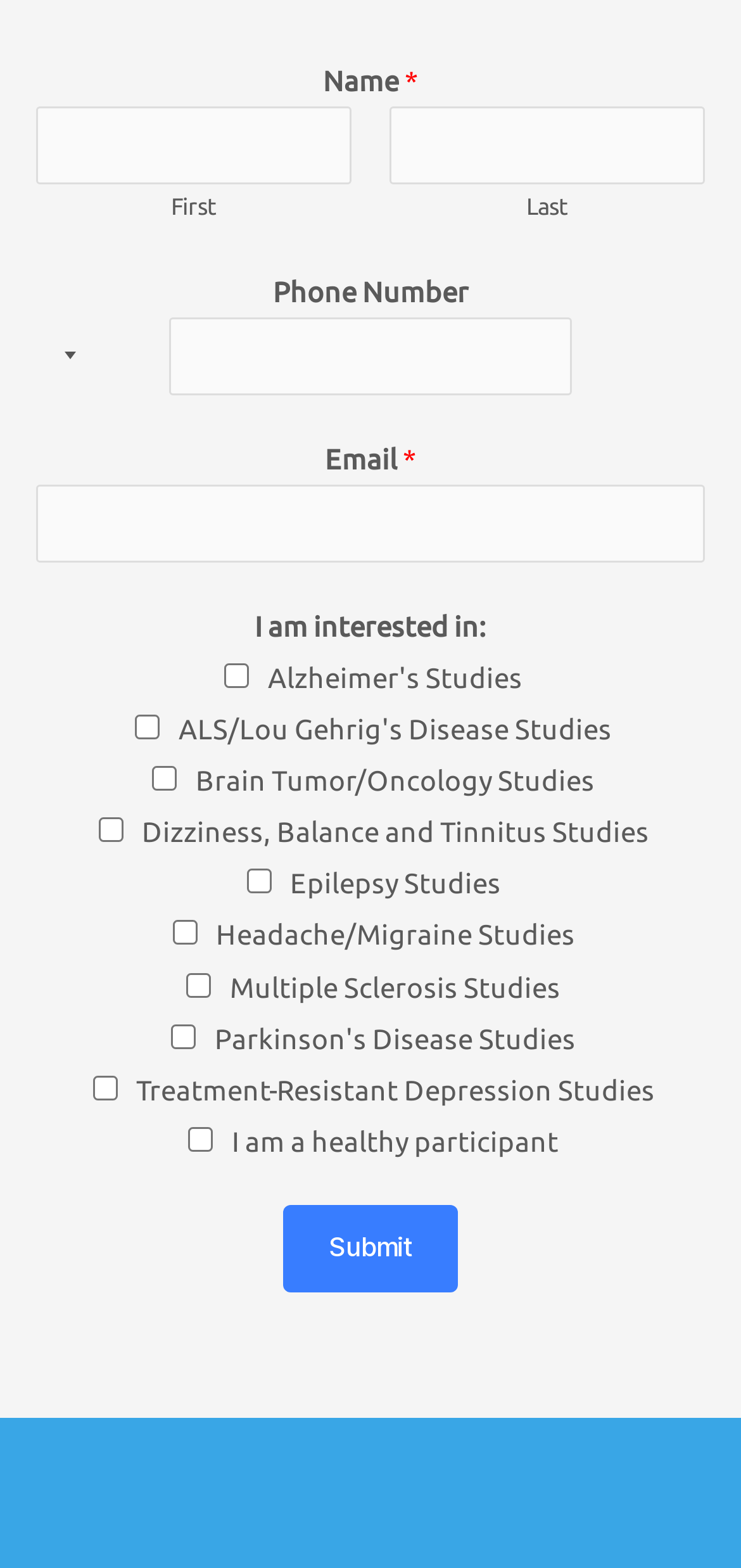Can you determine the bounding box coordinates of the area that needs to be clicked to fulfill the following instruction: "Select country"?

[0.051, 0.204, 0.118, 0.251]